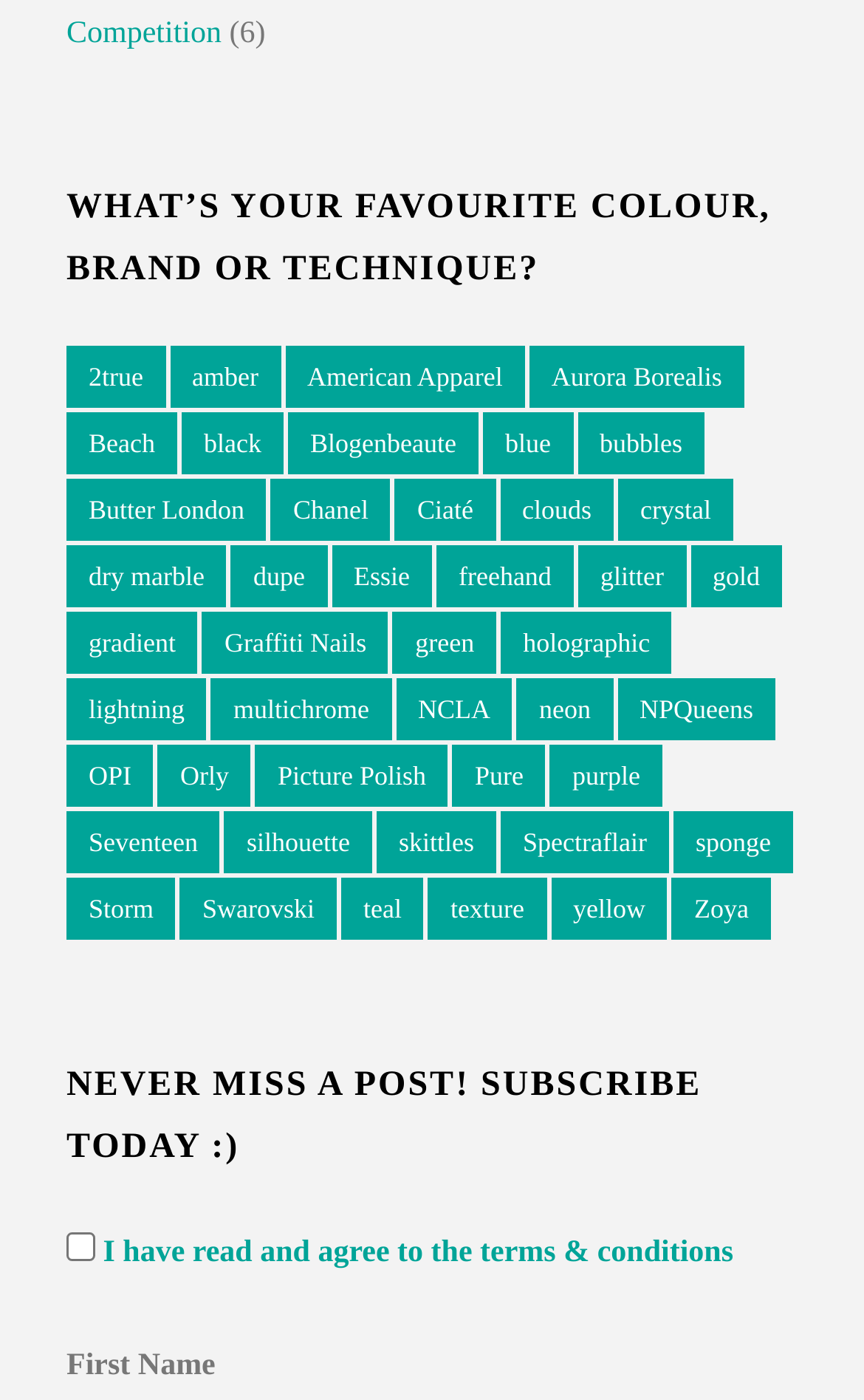Is the terms and conditions checkbox checked by default?
Based on the screenshot, respond with a single word or phrase.

No